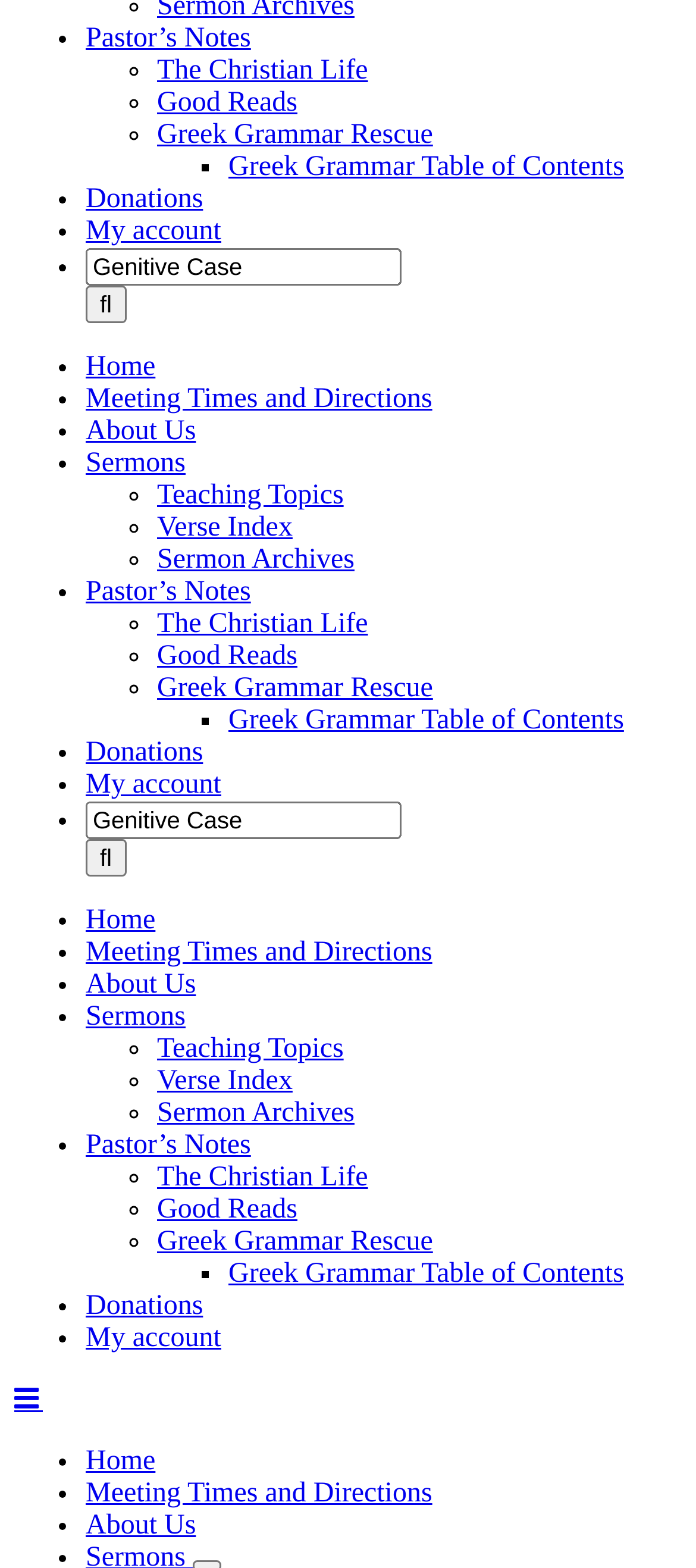Bounding box coordinates are given in the format (top-left x, top-left y, bottom-right x, bottom-right y). All values should be floating point numbers between 0 and 1. Provide the bounding box coordinate for the UI element described as: Meeting Times and Directions

[0.123, 0.245, 0.621, 0.264]